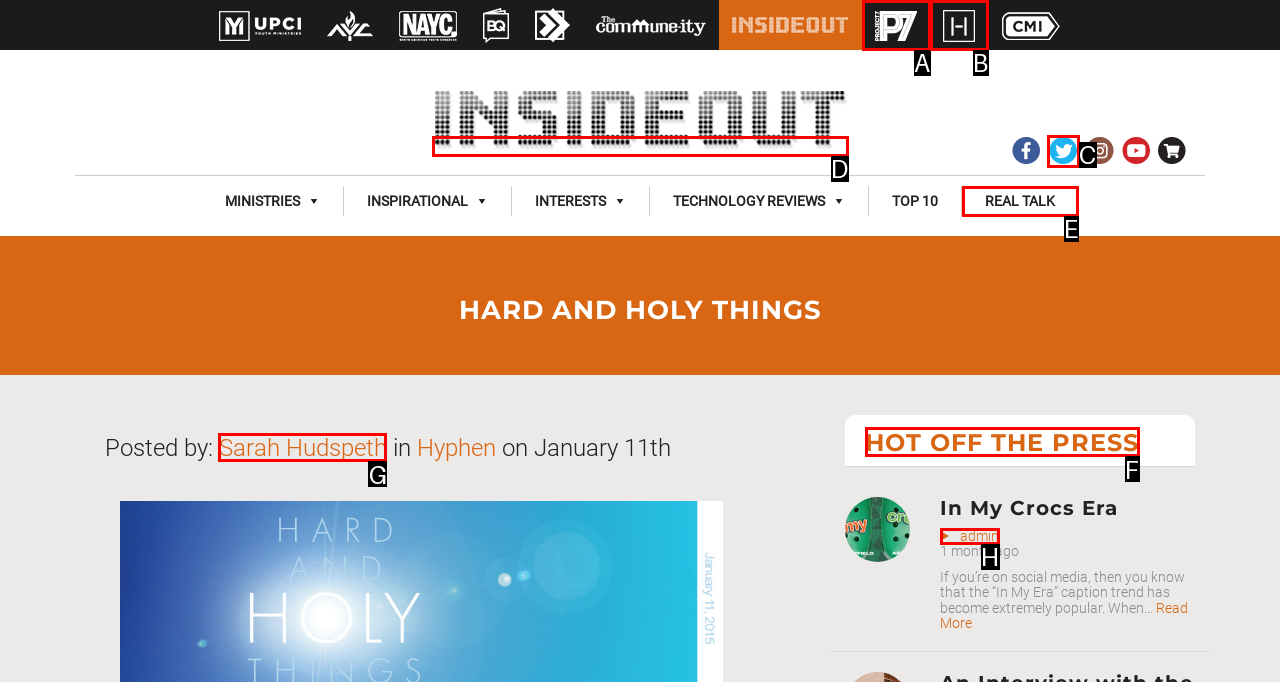Determine which HTML element to click on in order to complete the action: Check the post by Sarah Hudspeth.
Reply with the letter of the selected option.

G